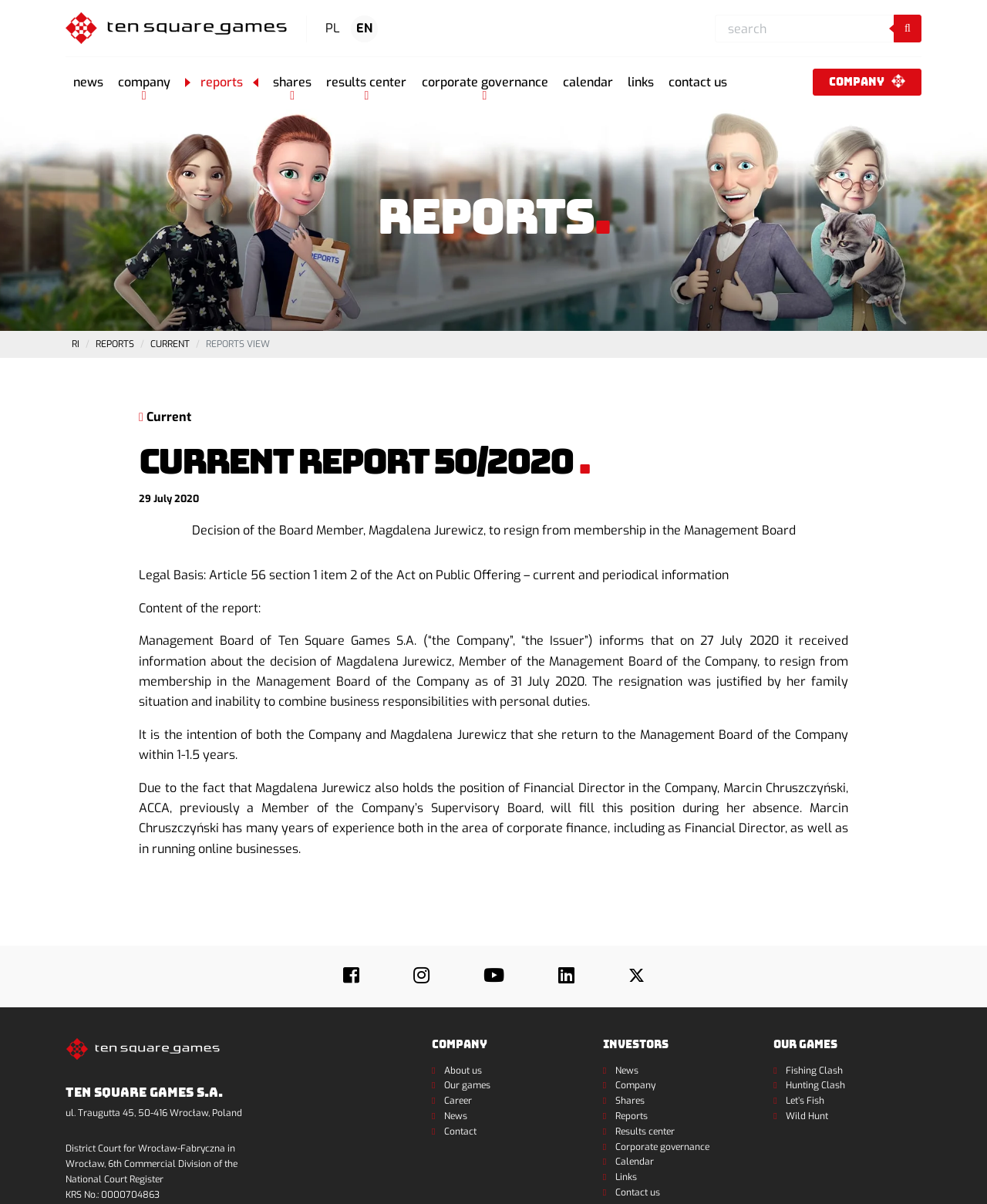Using the element description: "About us", determine the bounding box coordinates for the specified UI element. The coordinates should be four float numbers between 0 and 1, [left, top, right, bottom].

[0.45, 0.883, 0.587, 0.896]